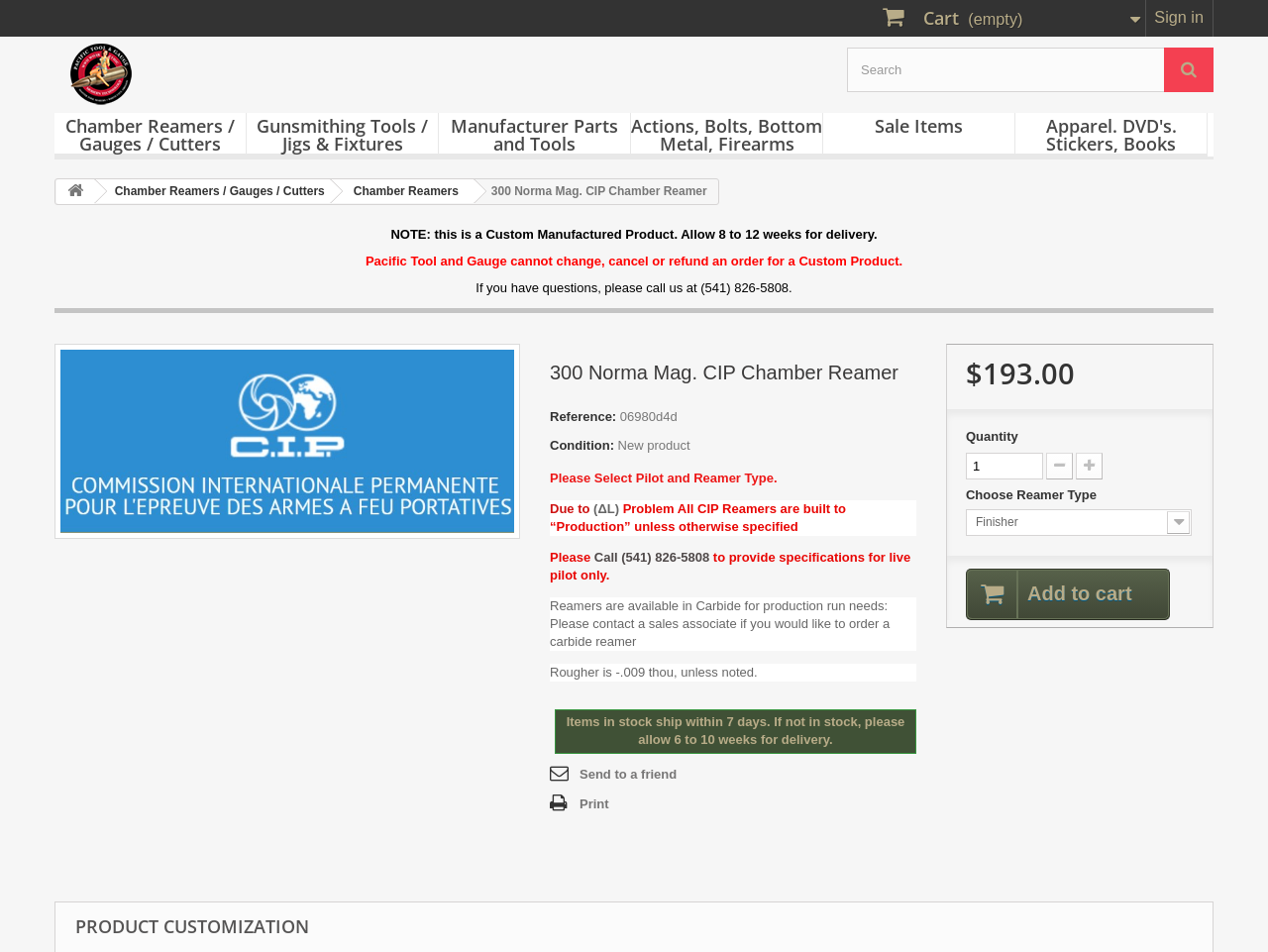Please give a one-word or short phrase response to the following question: 
What is the condition of the product?

New product